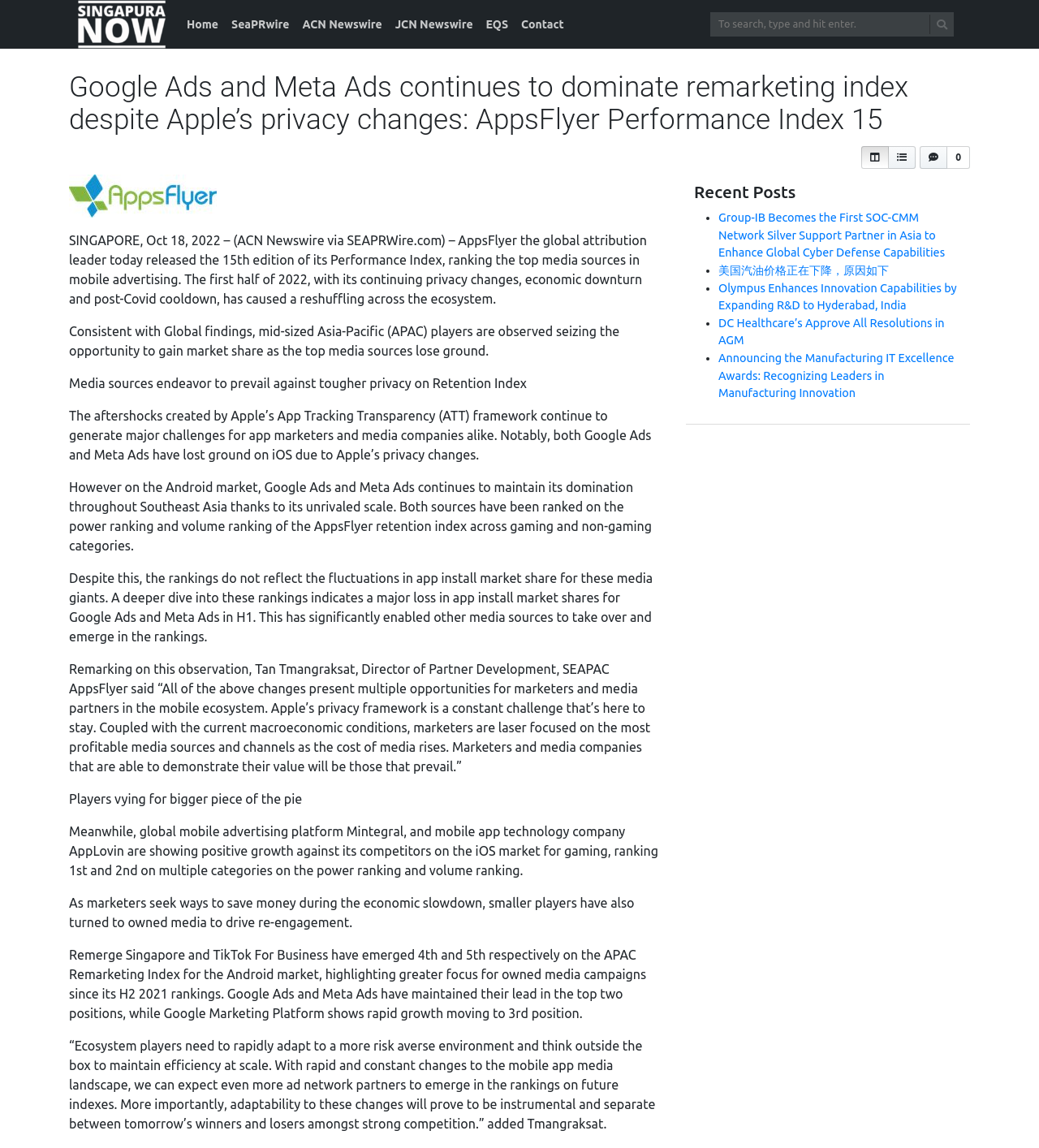Identify the bounding box of the UI element described as follows: "SeaPRwire". Provide the coordinates as four float numbers in the range of 0 to 1 [left, top, right, bottom].

[0.216, 0.008, 0.285, 0.034]